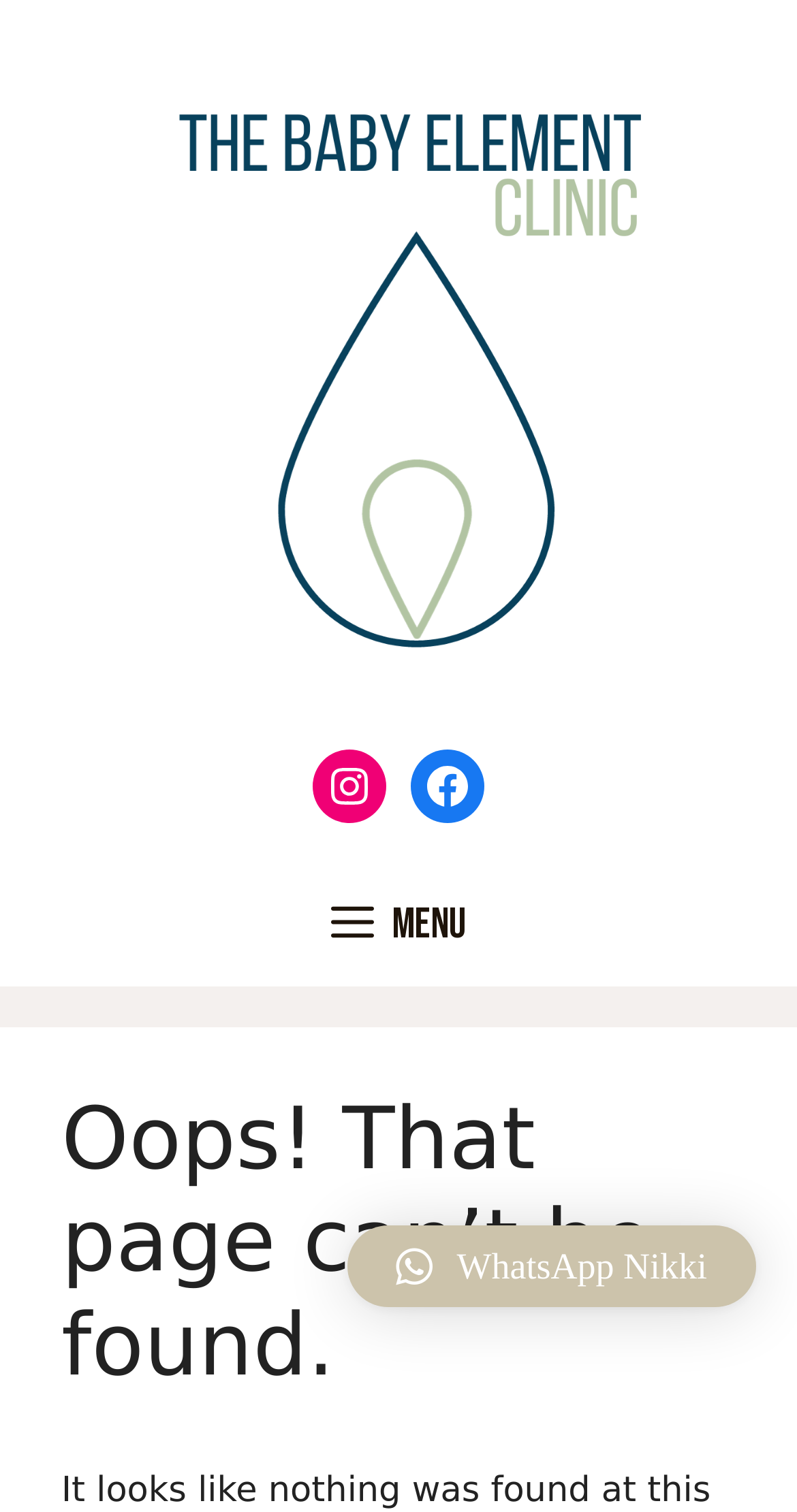Find the headline of the webpage and generate its text content.

Oops! That page can’t be found.